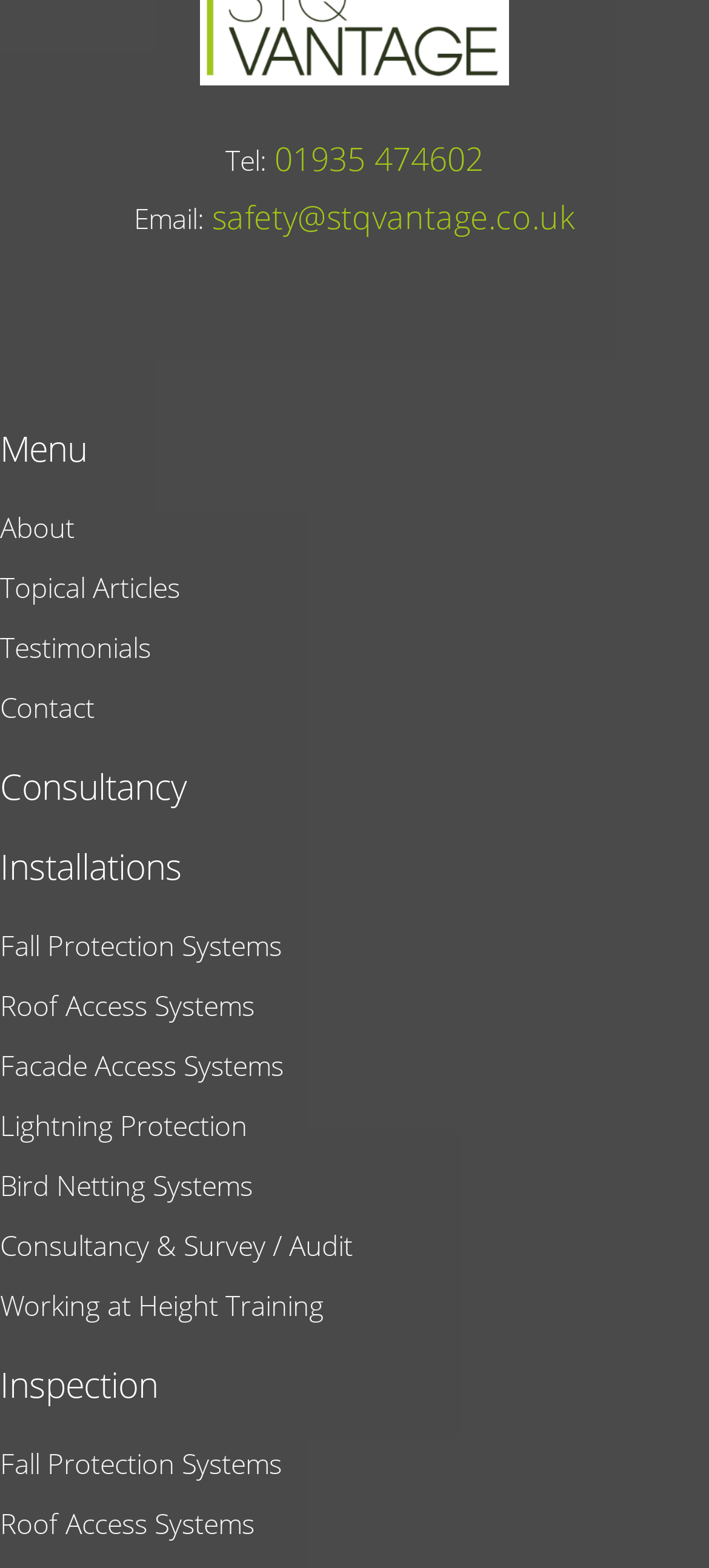Can you identify the bounding box coordinates of the clickable region needed to carry out this instruction: 'click Tel number'? The coordinates should be four float numbers within the range of 0 to 1, stated as [left, top, right, bottom].

[0.387, 0.087, 0.682, 0.115]